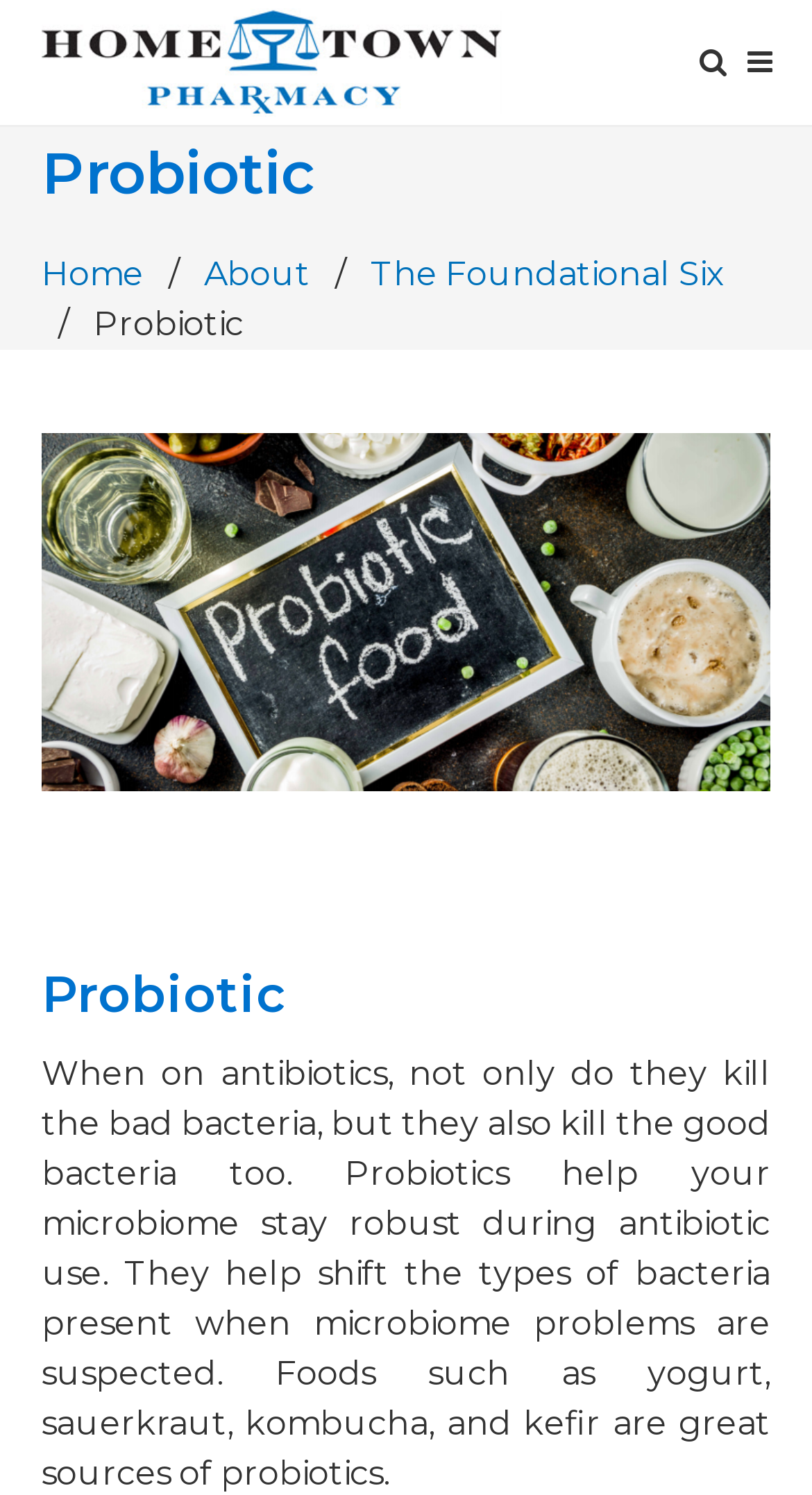Given the element description name="searchText" placeholder="Type & Hit Enter..", predict the bounding box coordinates for the UI element in the webpage screenshot. The format should be (top-left x, top-left y, bottom-right x, bottom-right y), and the values should be between 0 and 1.

[0.038, 0.0, 0.962, 0.084]